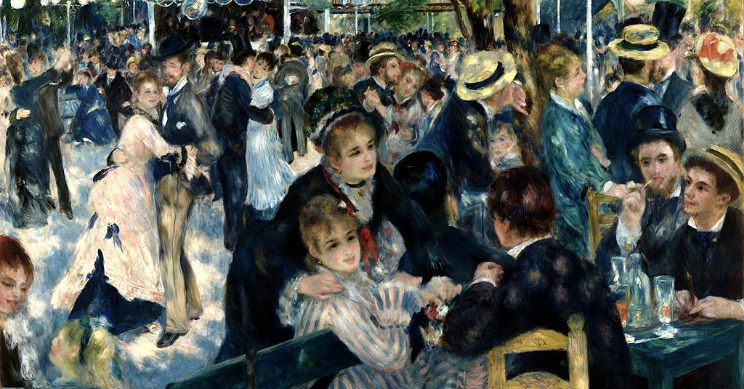Outline with detail what the image portrays.

This vibrant image captures a scene from "Dance at Le Moulin de la Galette," a famous painting created by Pierre-Auguste Renoir in 1876. The artwork depicts a lively outdoor dance in a popular Parisian venue, showcasing numerous elegantly dressed individuals engaged in conversing and dancing. Central to the composition are two women, one wearing a dark dress and the other a striped blouse, radiating joy as they interact amidst the bustling crowd. The use of a bright color palette and fluid brushstrokes exemplifies Renoir's Impressionist style, capturing the transitory light and the warmth of a summer day. This iconic piece not only reflects the social atmosphere of late 19th-century France but also highlights Renoir's skill in portraying human emotion and interaction, making it a cherished work within the realm of art history.